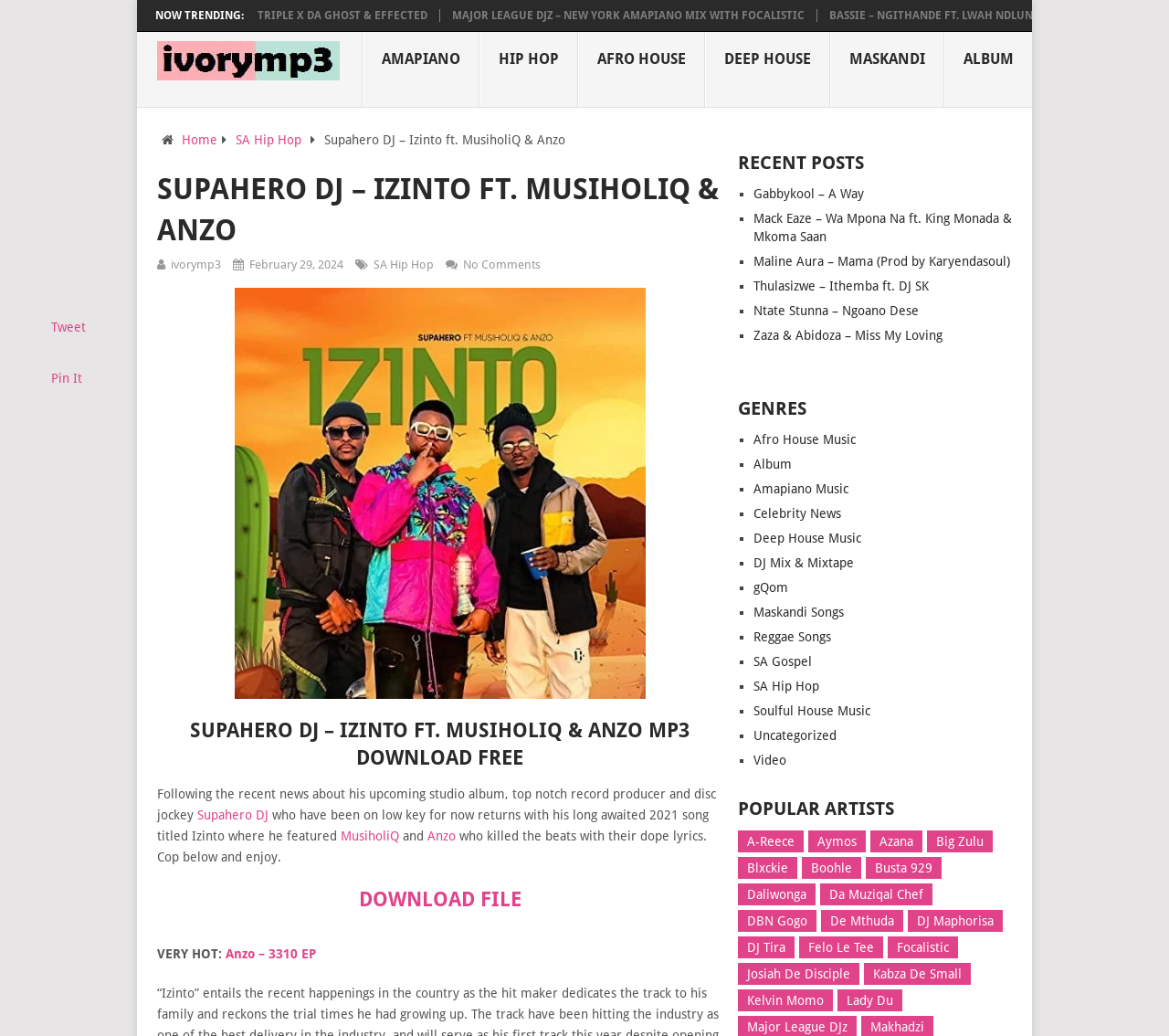Provide the bounding box coordinates of the section that needs to be clicked to accomplish the following instruction: "Explore the 'AMAPIANO' music genre."

[0.31, 0.031, 0.41, 0.103]